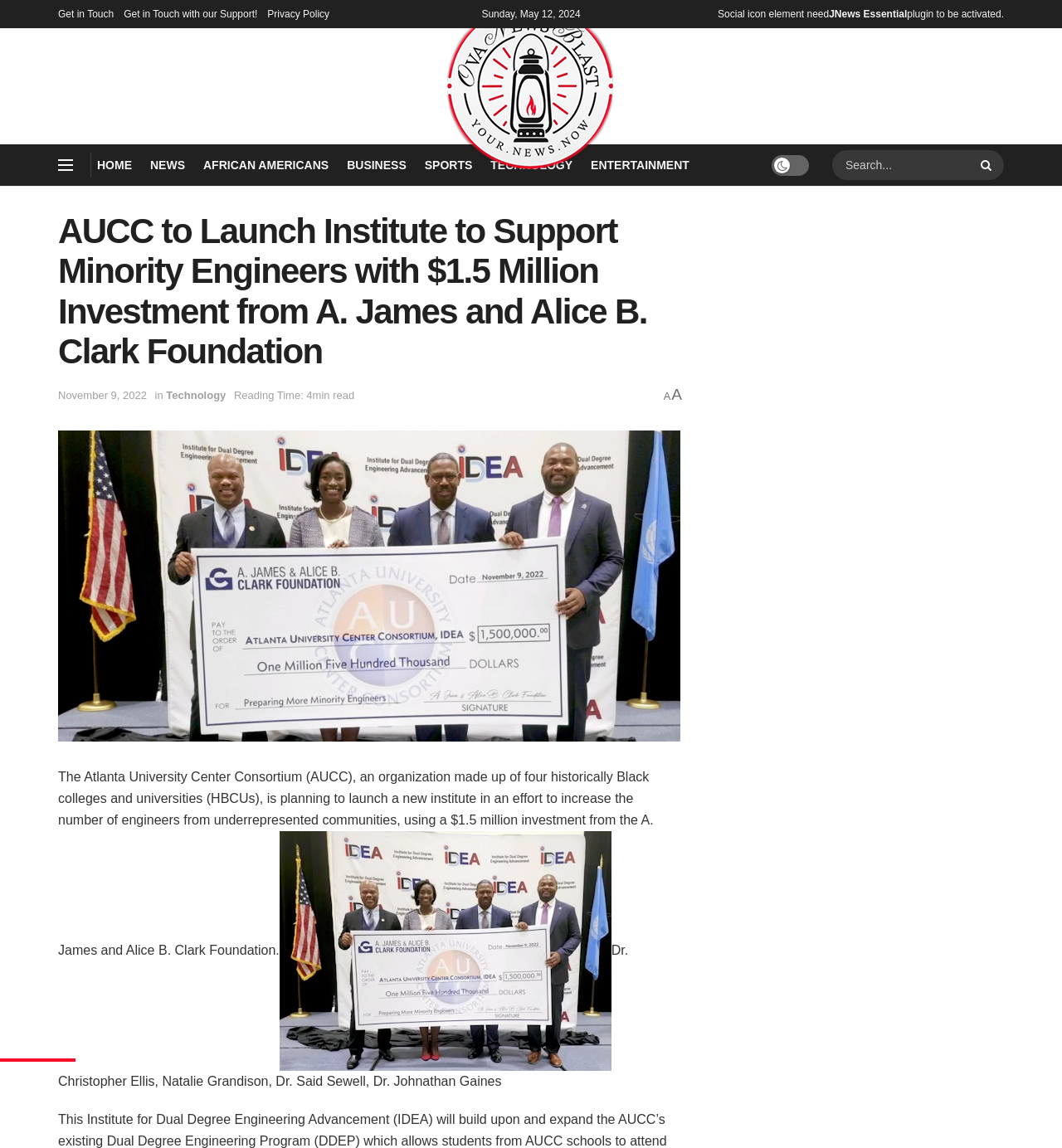Kindly respond to the following question with a single word or a brief phrase: 
What is the date of the article?

November 9, 2022